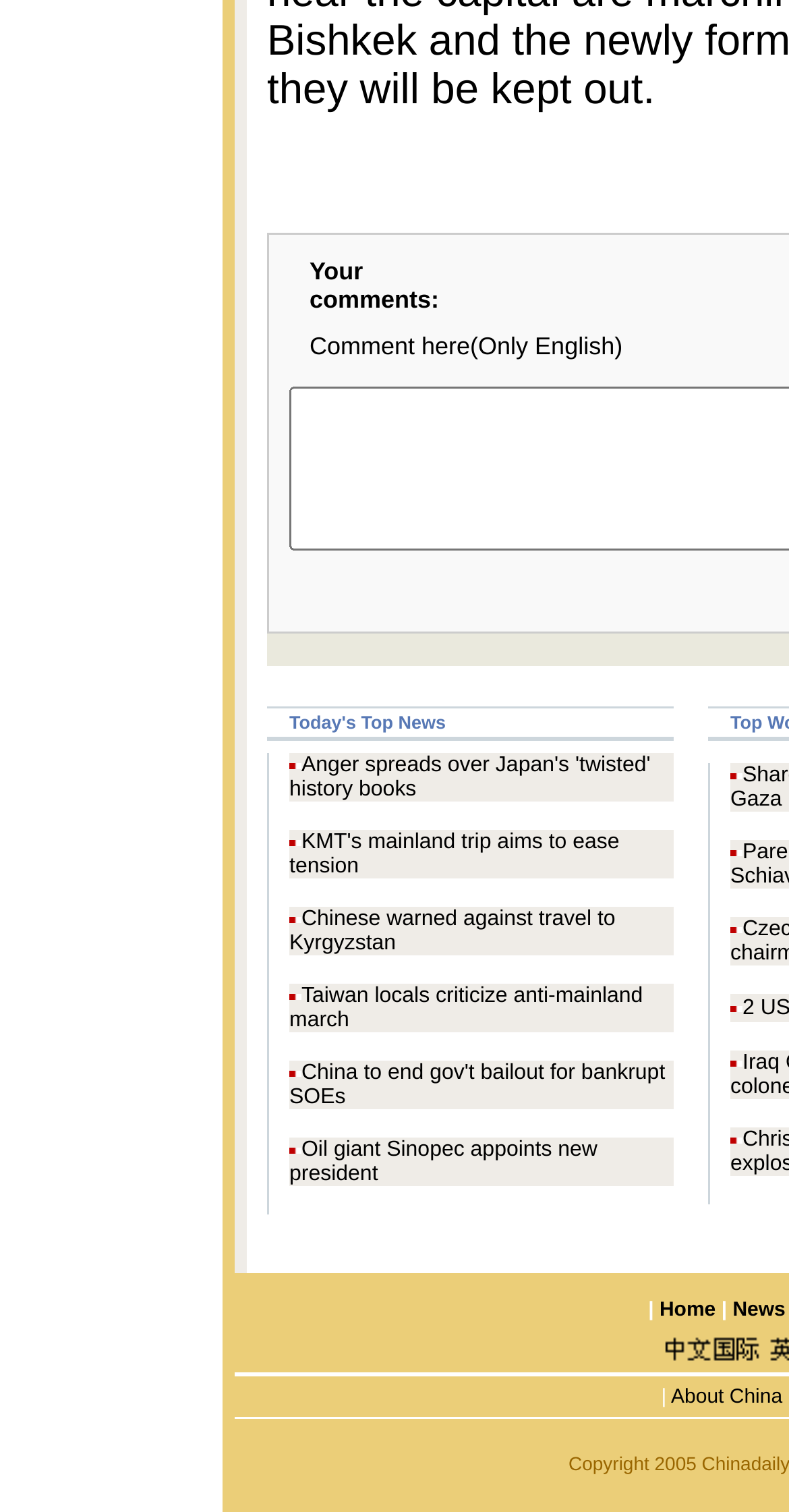Is there a comment section on this webpage?
Using the image as a reference, give an elaborate response to the question.

I saw the text 'Your comments:' and 'Comment here(Only English)' which indicates that there is a comment section on this webpage.